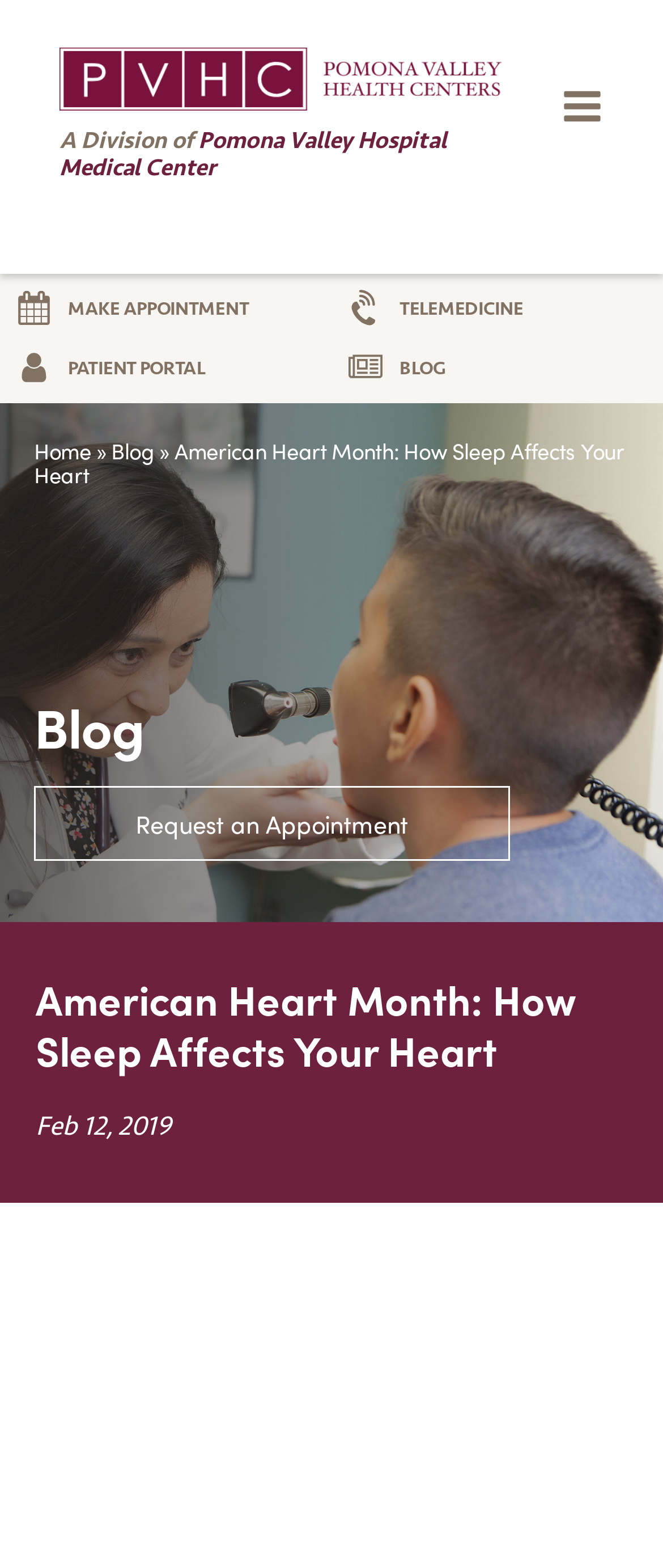What is the topic of the article?
Could you please answer the question thoroughly and with as much detail as possible?

I found the answer by looking at the root element's text, which says 'American Heart Month: How Sleep Affects Your Heart'. The topic of the article is how sleep affects heart health.